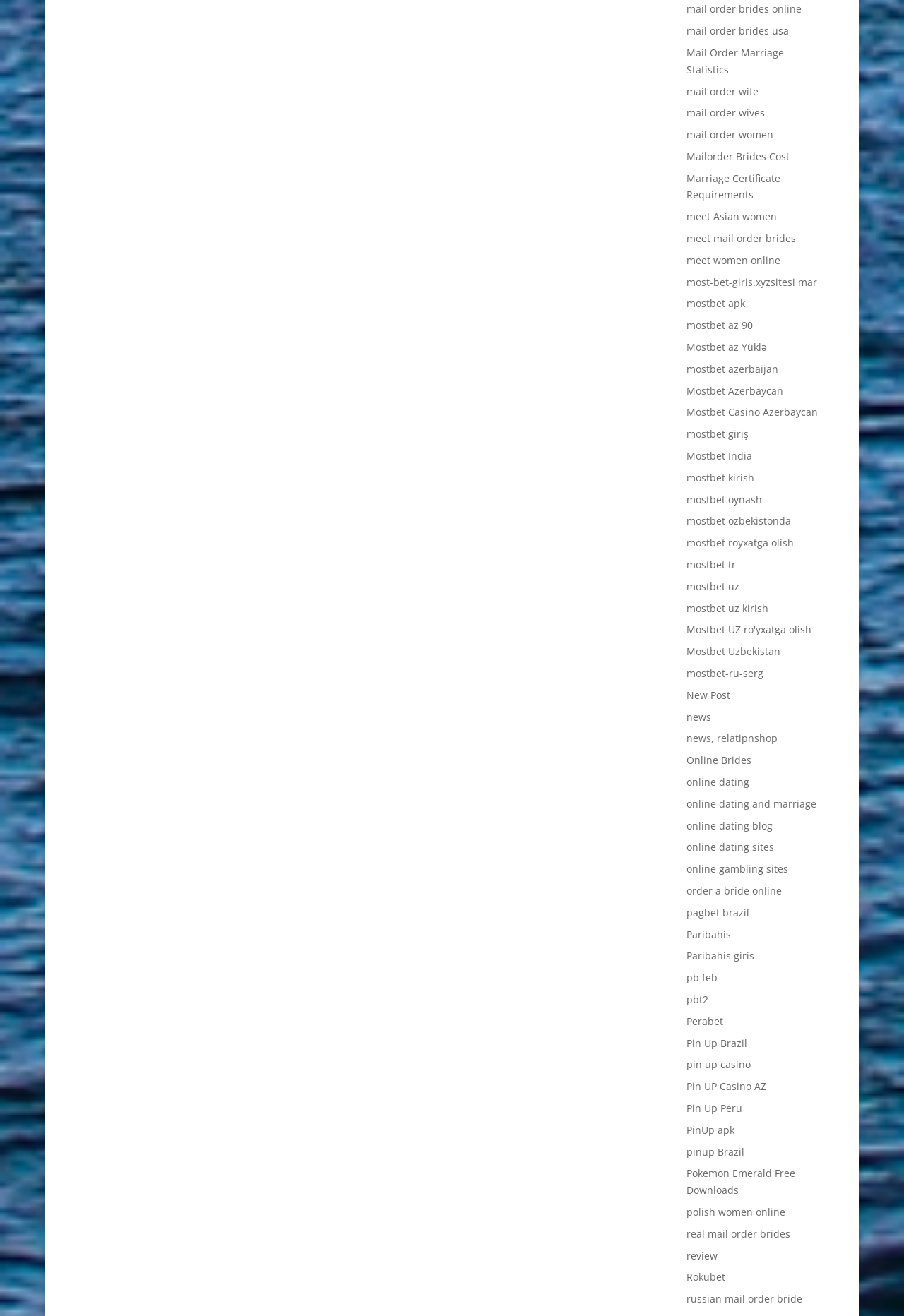Answer this question using a single word or a brief phrase:
Can I find information about marriage certificate requirements on this webpage?

Yes